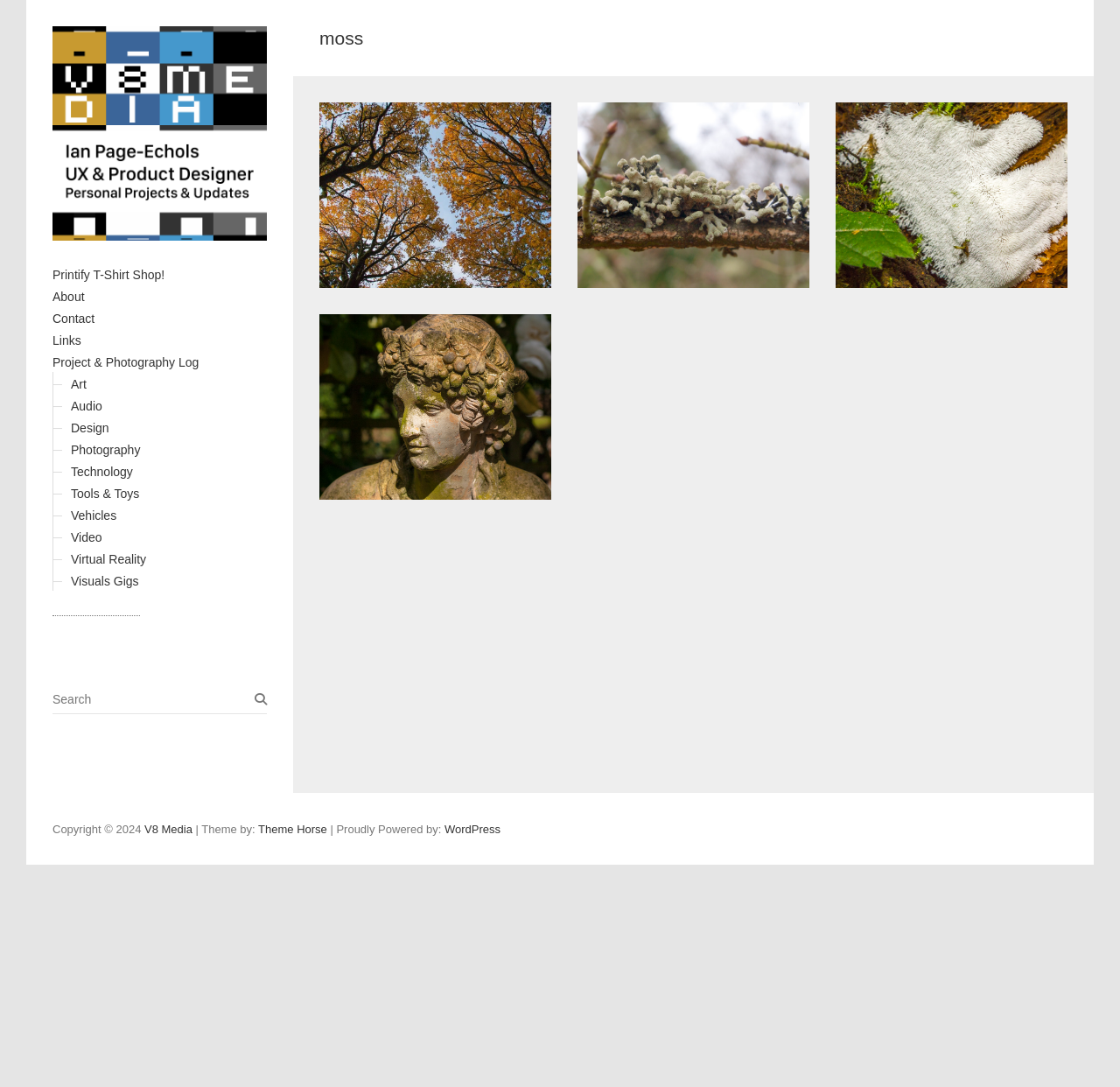Please reply to the following question with a single word or a short phrase:
What is the name of the company?

V8 Media